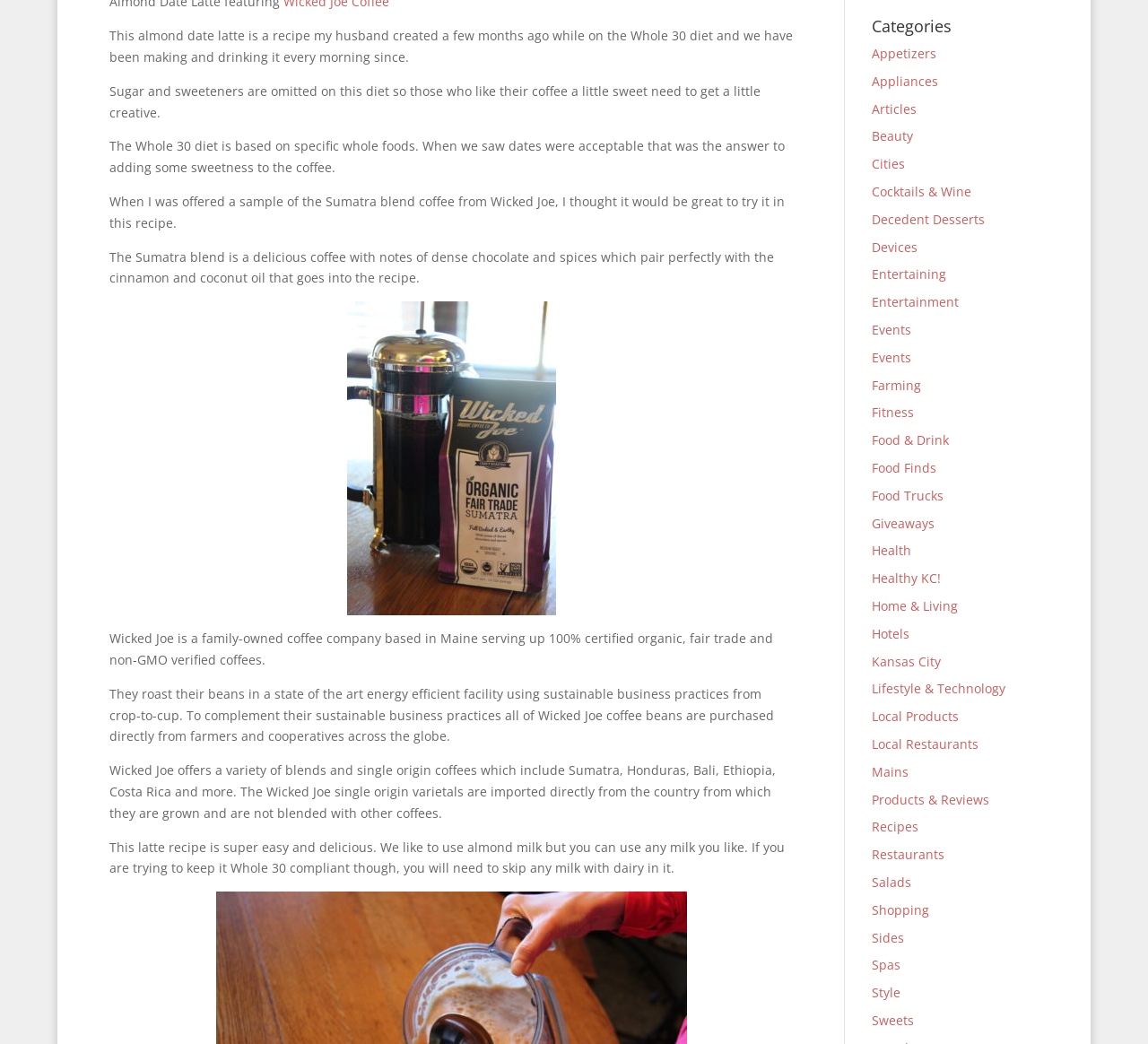Please find the bounding box coordinates of the element that you should click to achieve the following instruction: "Click on the 'Food & Drink' category". The coordinates should be presented as four float numbers between 0 and 1: [left, top, right, bottom].

[0.759, 0.413, 0.827, 0.43]